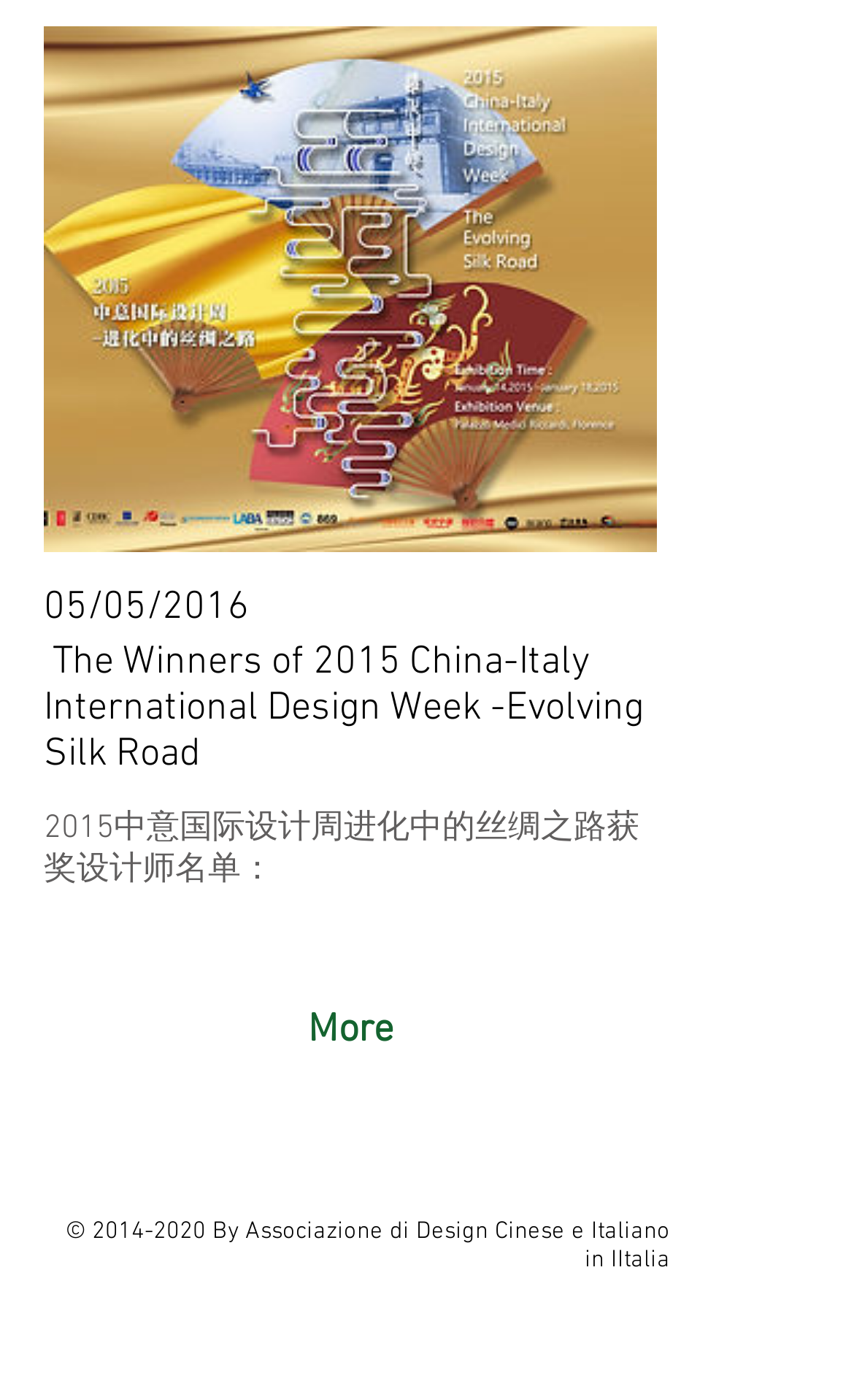What is the language of the text '2015中意国际设计周进化中的丝绸之路获奖设计师名单：'?
Can you provide a detailed and comprehensive answer to the question?

The text '2015中意国际设计周进化中的丝绸之路获奖设计师名单：' contains Chinese characters, indicating that the language of the text is Chinese. This text is part of the StaticText element with bounding box coordinates [0.051, 0.577, 0.749, 0.635].